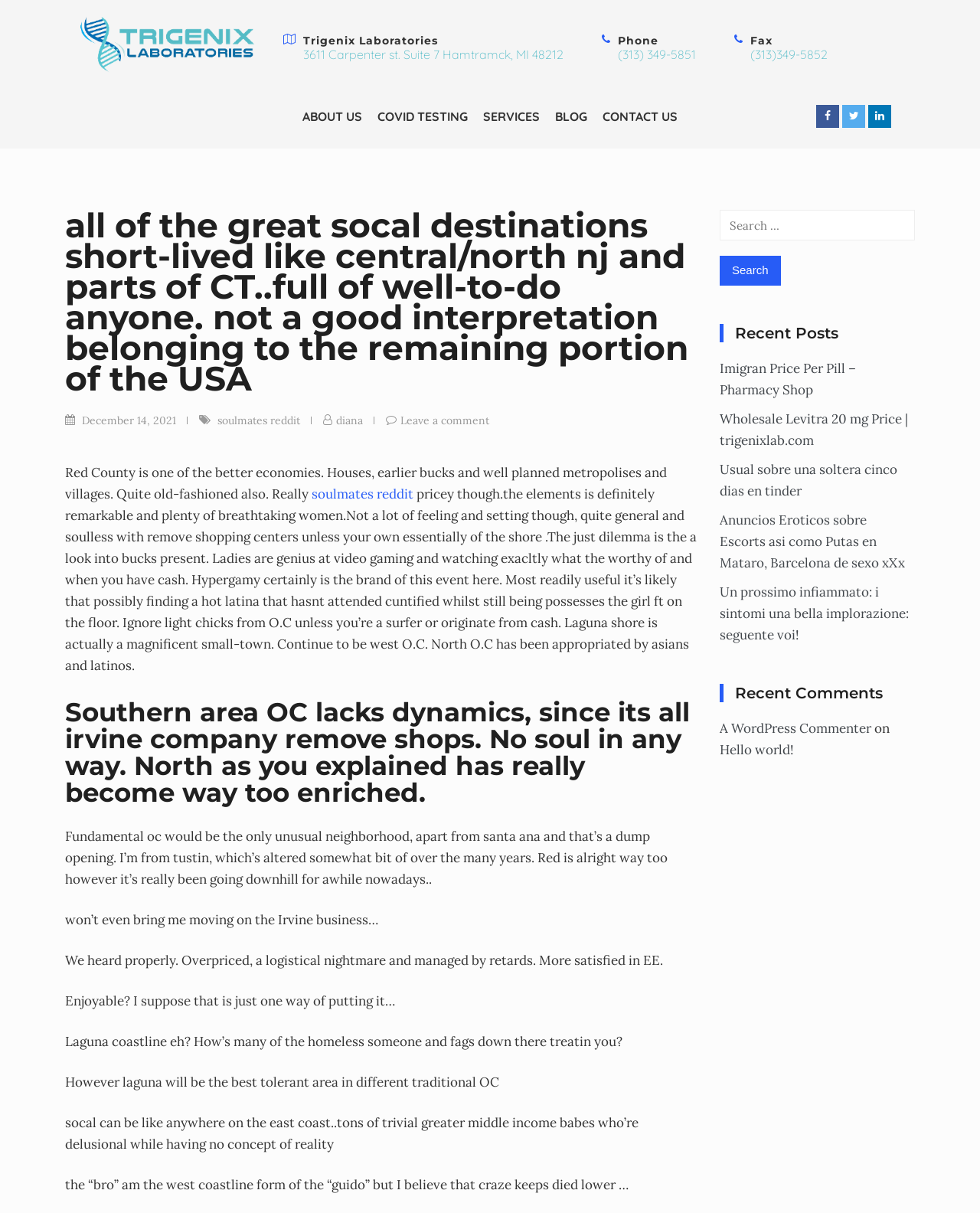Respond to the question below with a single word or phrase:
What is the phone number?

(313) 349-5851